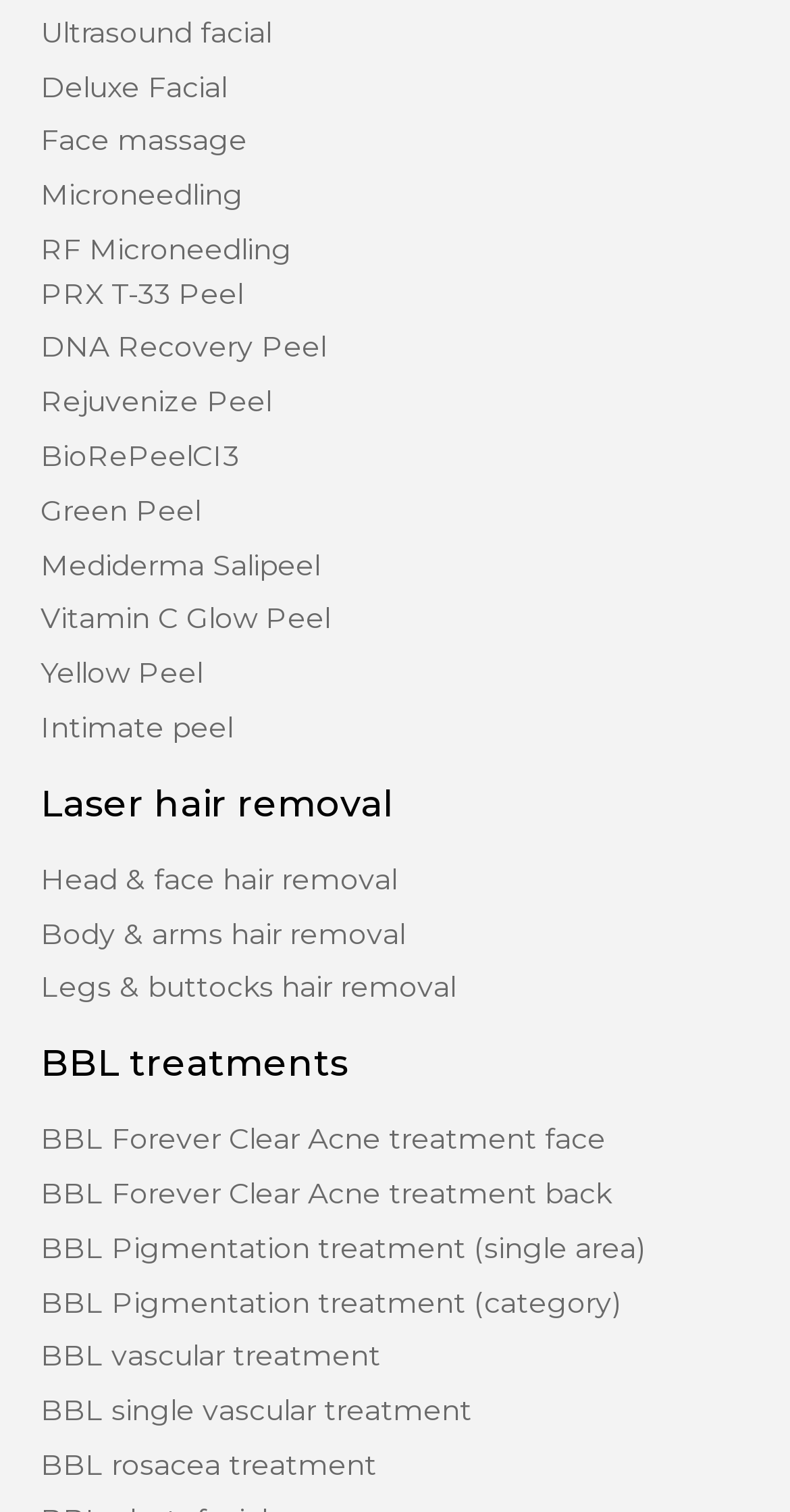Please indicate the bounding box coordinates of the element's region to be clicked to achieve the instruction: "click the ABOUT US link". Provide the coordinates as four float numbers between 0 and 1, i.e., [left, top, right, bottom].

None